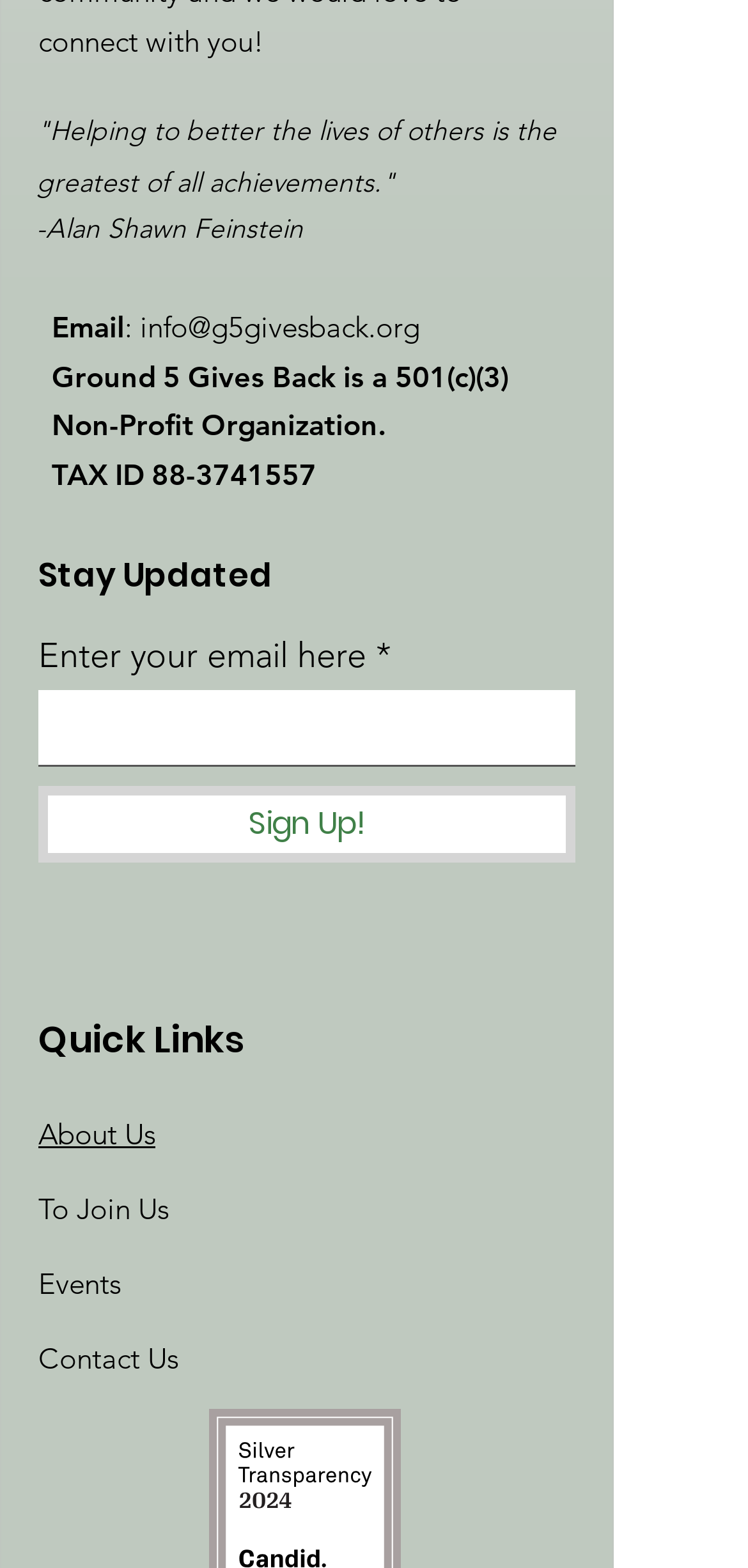Using the provided element description, identify the bounding box coordinates as (top-left x, top-left y, bottom-right x, bottom-right y). Ensure all values are between 0 and 1. Description: 88-3741557

[0.203, 0.291, 0.423, 0.314]